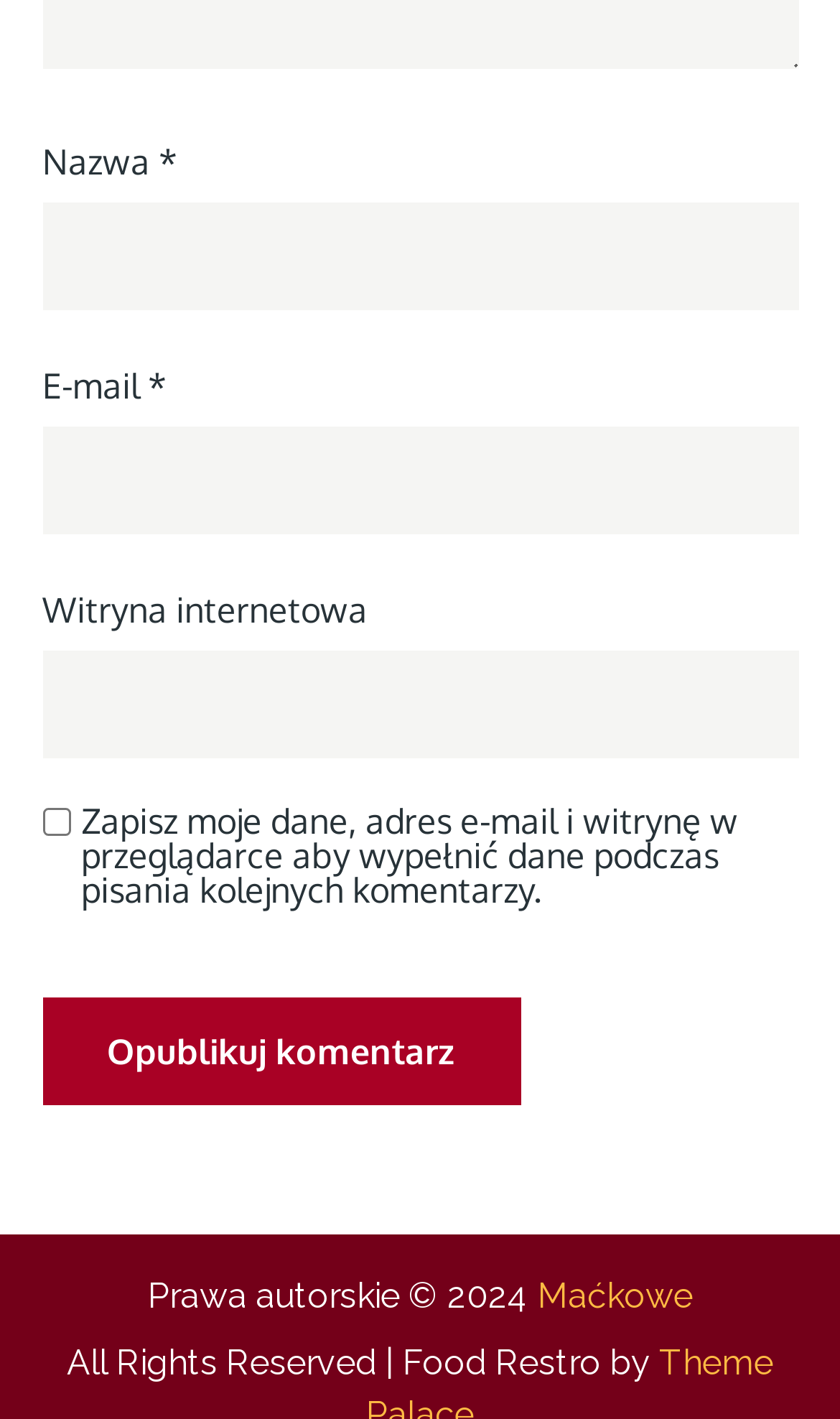Provide a one-word or brief phrase answer to the question:
What is the name of the website?

Maćkowe